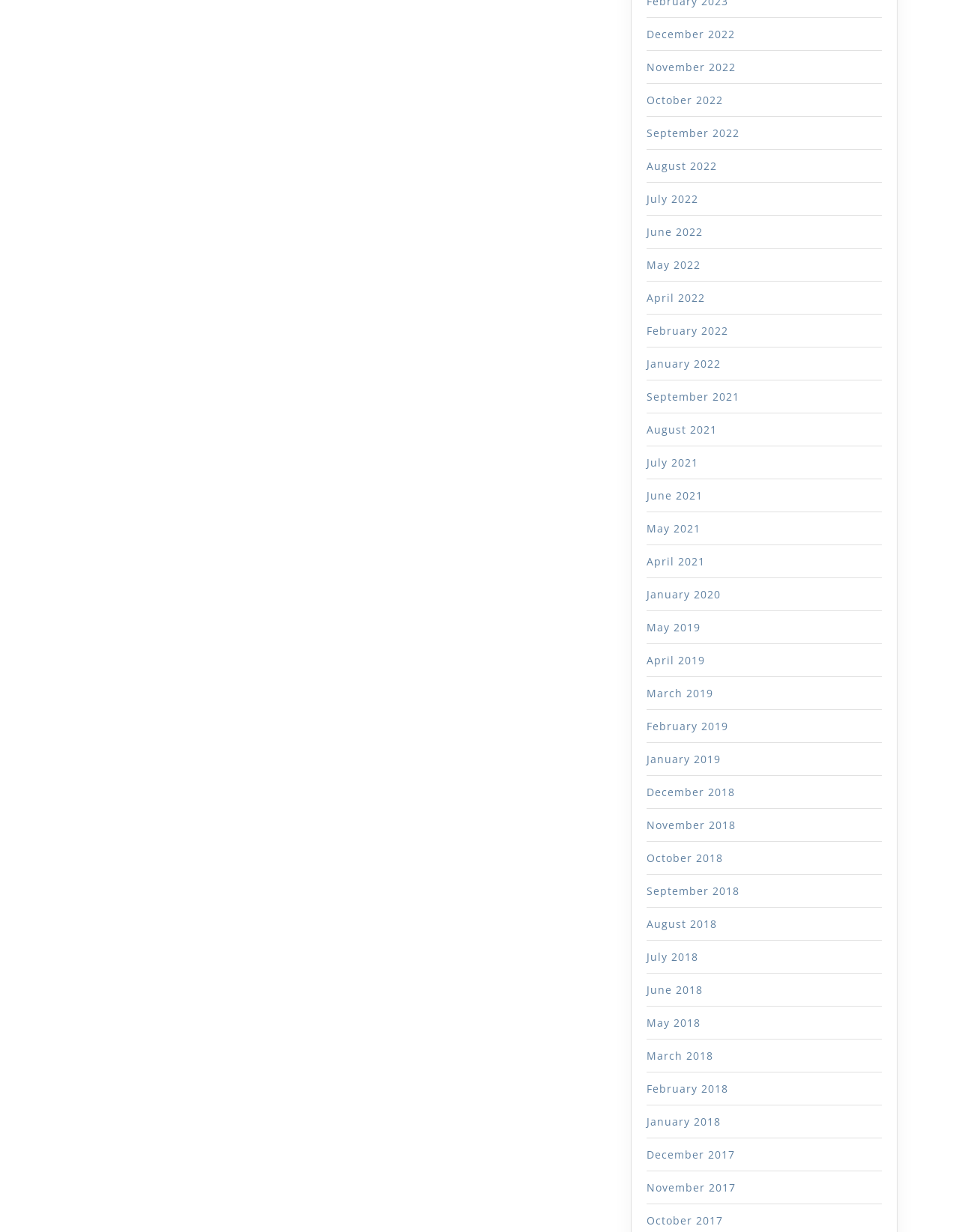Identify the bounding box of the HTML element described here: "August 2021". Provide the coordinates as four float numbers between 0 and 1: [left, top, right, bottom].

[0.674, 0.343, 0.748, 0.354]